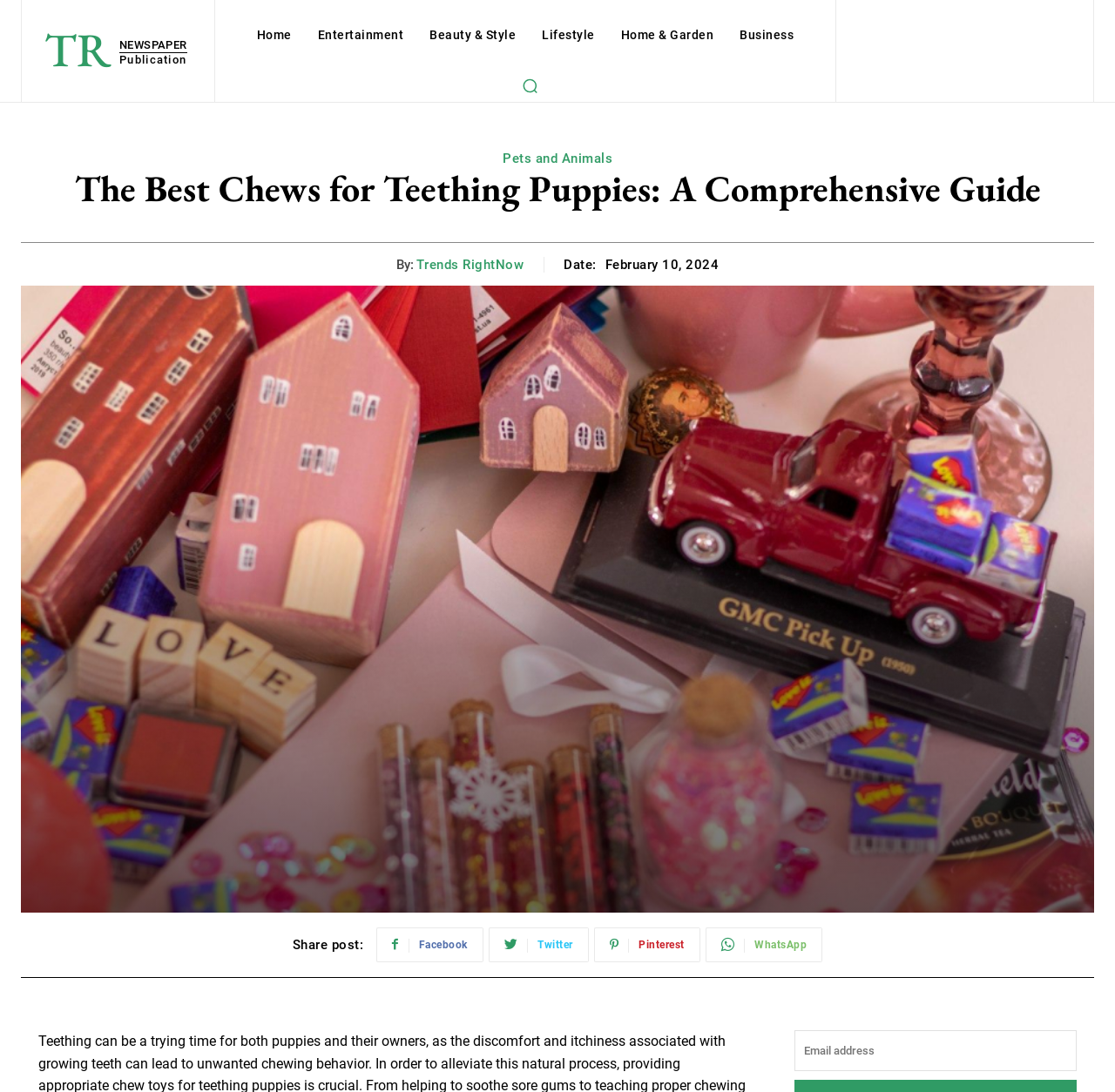Detail the webpage's structure and highlights in your description.

The webpage is an article titled "The Best Chews for Teething Puppies: A Comprehensive Guide" from the publication "Trends Right Now". At the top, there are several links to different sections of the website, including "Home", "Entertainment", "Beauty & Style", "Lifestyle", "Home & Garden", and "Business". Next to these links is a search button with a magnifying glass icon.

Below the navigation links, there is a heading with the title of the article, followed by the author's name and the publication date, February 10, 2024. The main content of the article is not explicitly described in the accessibility tree, but based on the meta description, it likely discusses the importance of chews for teething puppies and provides guidance on selecting the right ones.

At the bottom of the page, there are social media links to share the post on Facebook, Twitter, Pinterest, and WhatsApp. Additionally, there is a textbox to enter an email address, likely for newsletter subscription or other purposes.